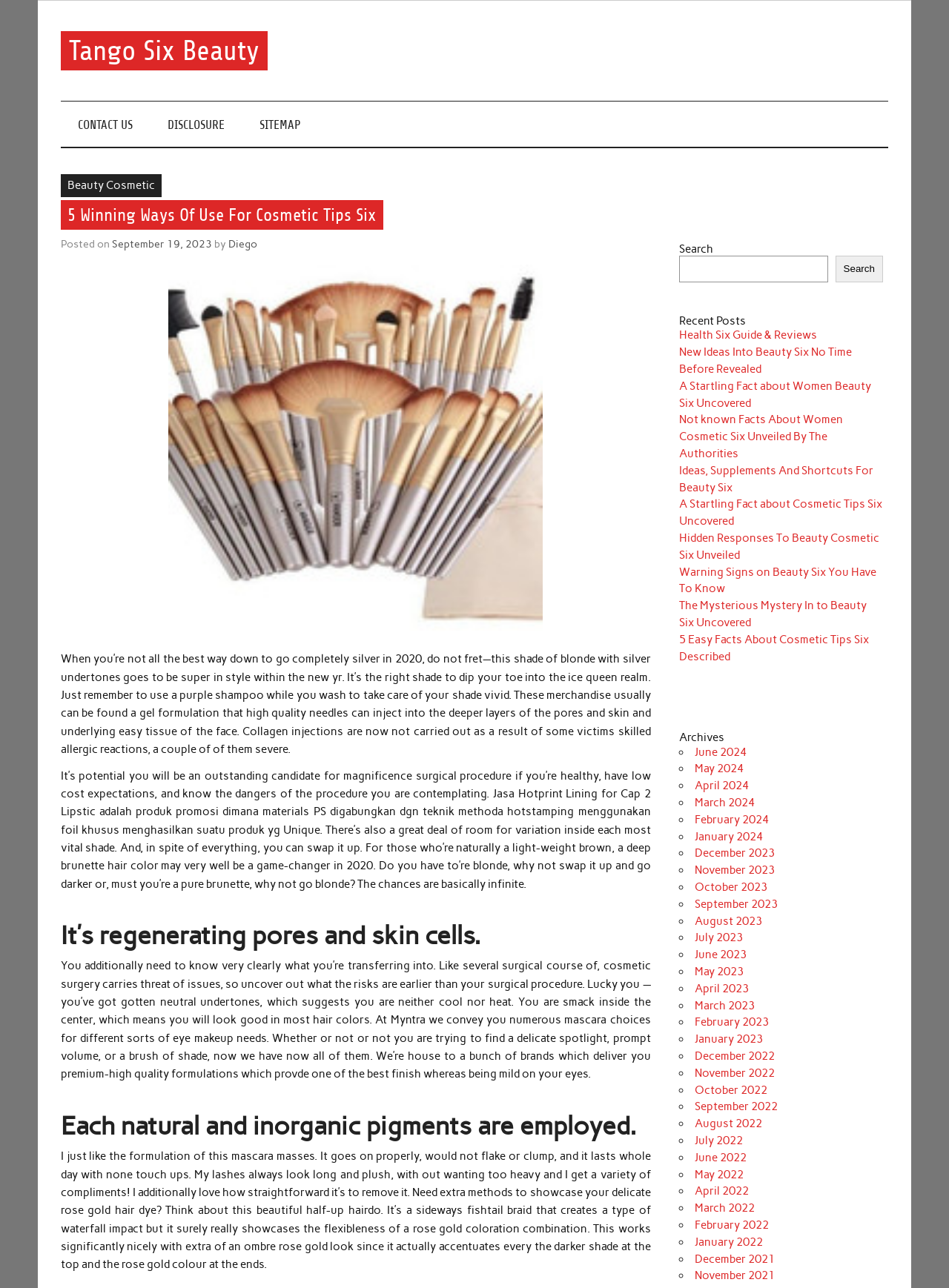Provide the bounding box coordinates of the HTML element described by the text: "Health Six Guide & Reviews". The coordinates should be in the format [left, top, right, bottom] with values between 0 and 1.

[0.715, 0.255, 0.861, 0.265]